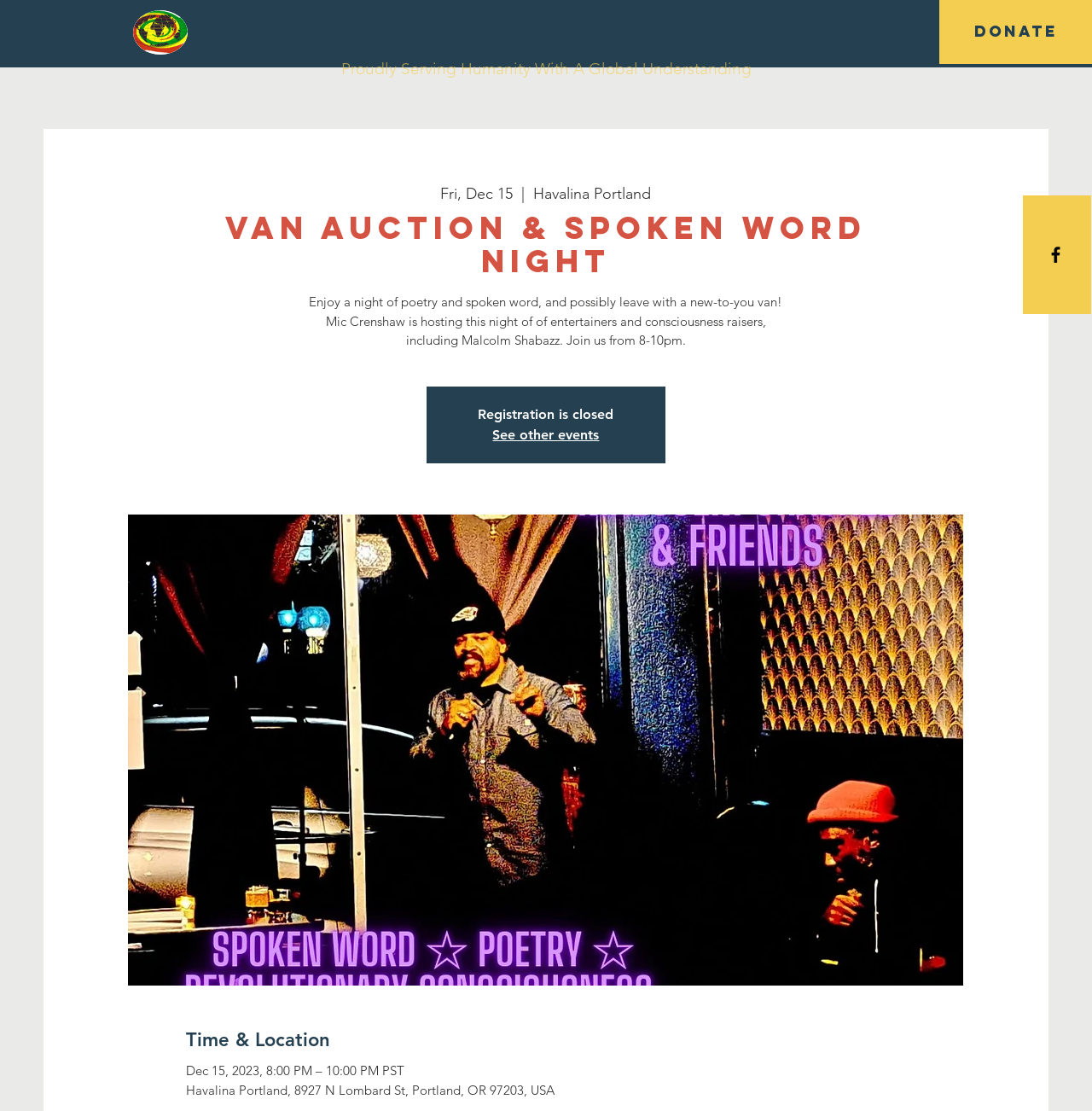Reply to the question below using a single word or brief phrase:
What is the date of the event?

Dec 15, 2023